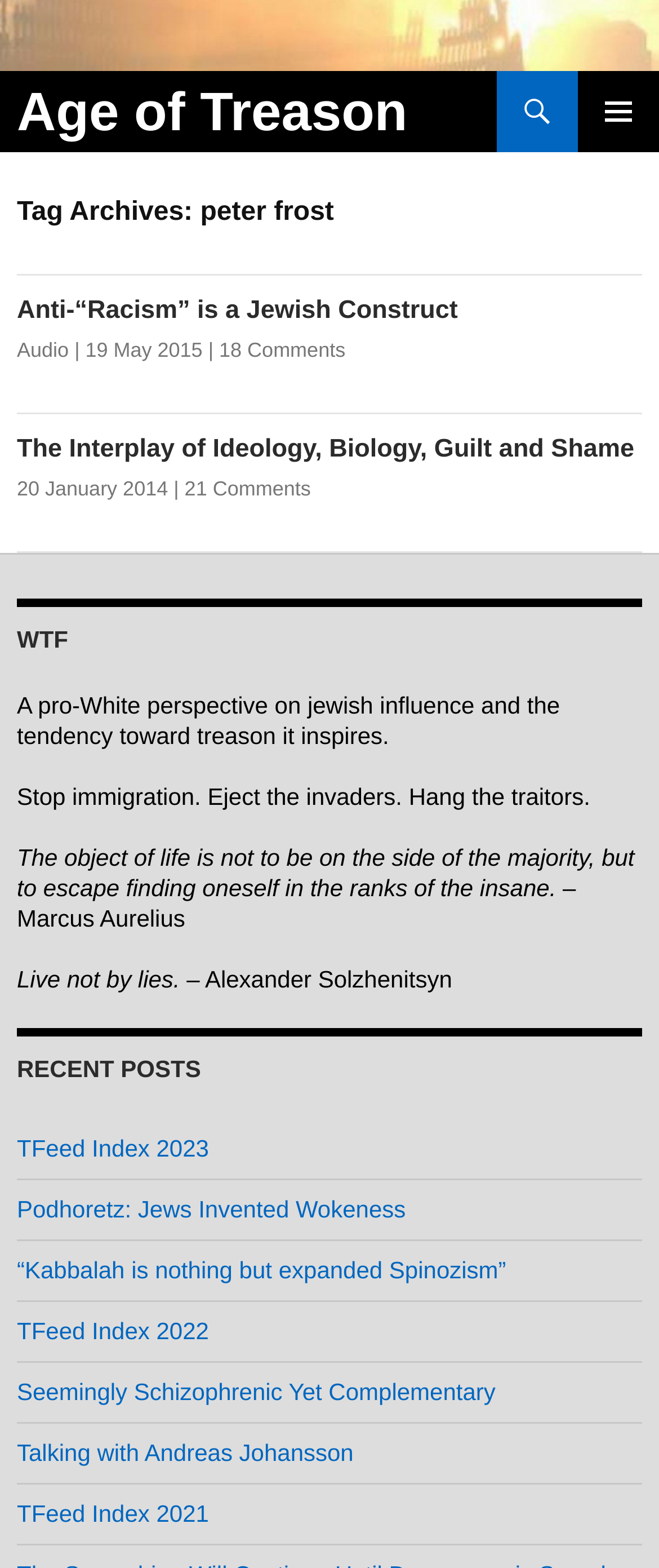Extract the bounding box coordinates for the UI element described by the text: "Age of Treason". The coordinates should be in the form of [left, top, right, bottom] with values between 0 and 1.

[0.026, 0.052, 0.618, 0.091]